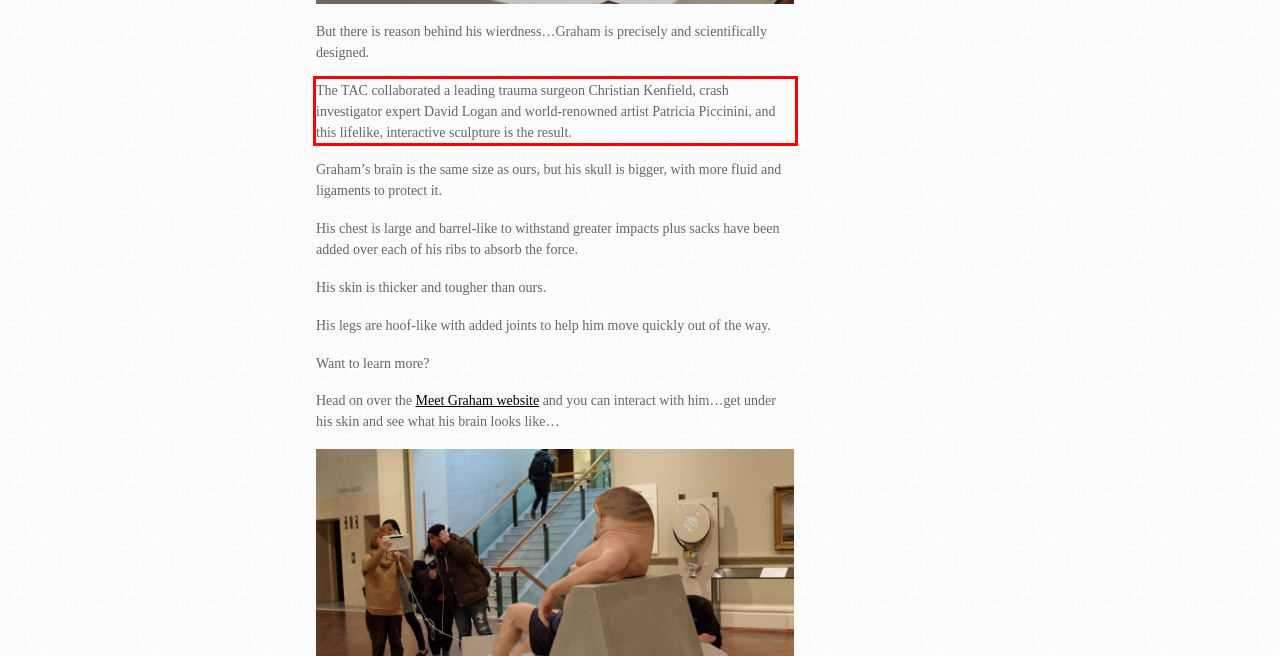Examine the screenshot of the webpage, locate the red bounding box, and perform OCR to extract the text contained within it.

The TAC collaborated a leading trauma surgeon Christian Kenfield, crash investigator expert David Logan and world-renowned artist Patricia Piccinini, and this lifelike, interactive sculpture is the result.